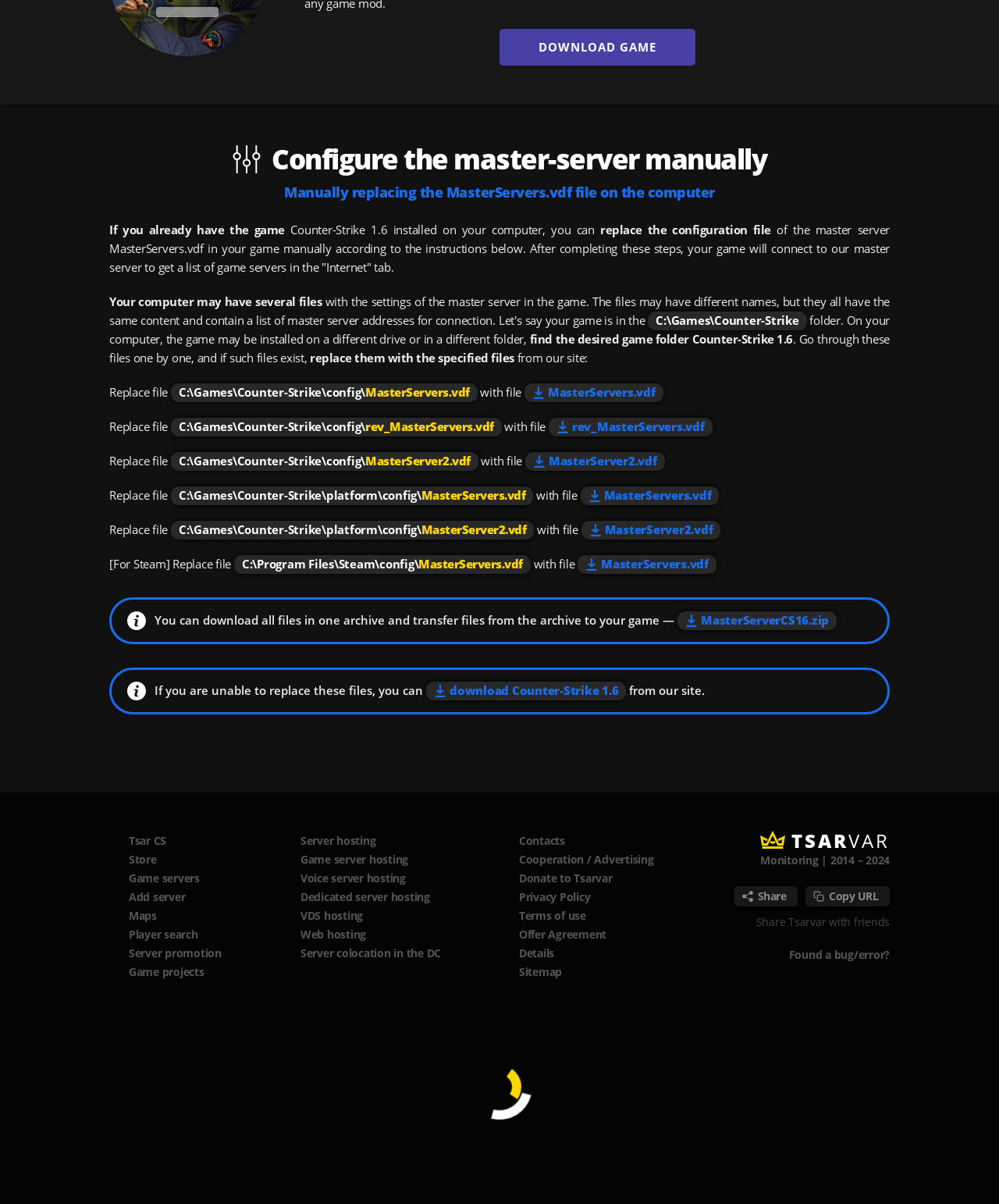Identify the coordinates of the bounding box for the element described below: "download Counter-Strike 1.6". Return the coordinates as four float numbers between 0 and 1: [left, top, right, bottom].

[0.427, 0.566, 0.627, 0.581]